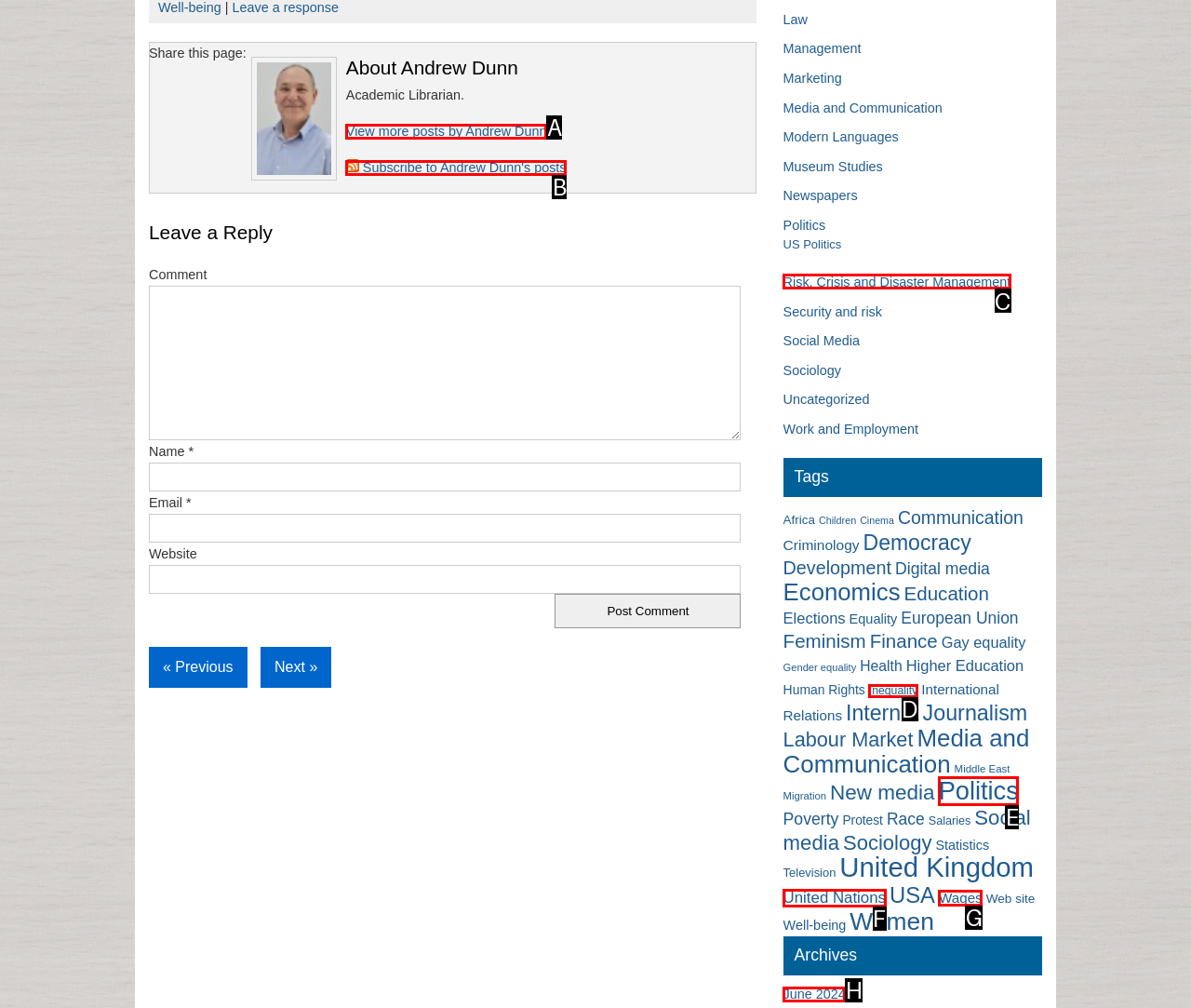Find the correct option to complete this instruction: Click on the 'View more posts by Andrew Dunn' link. Reply with the corresponding letter.

A